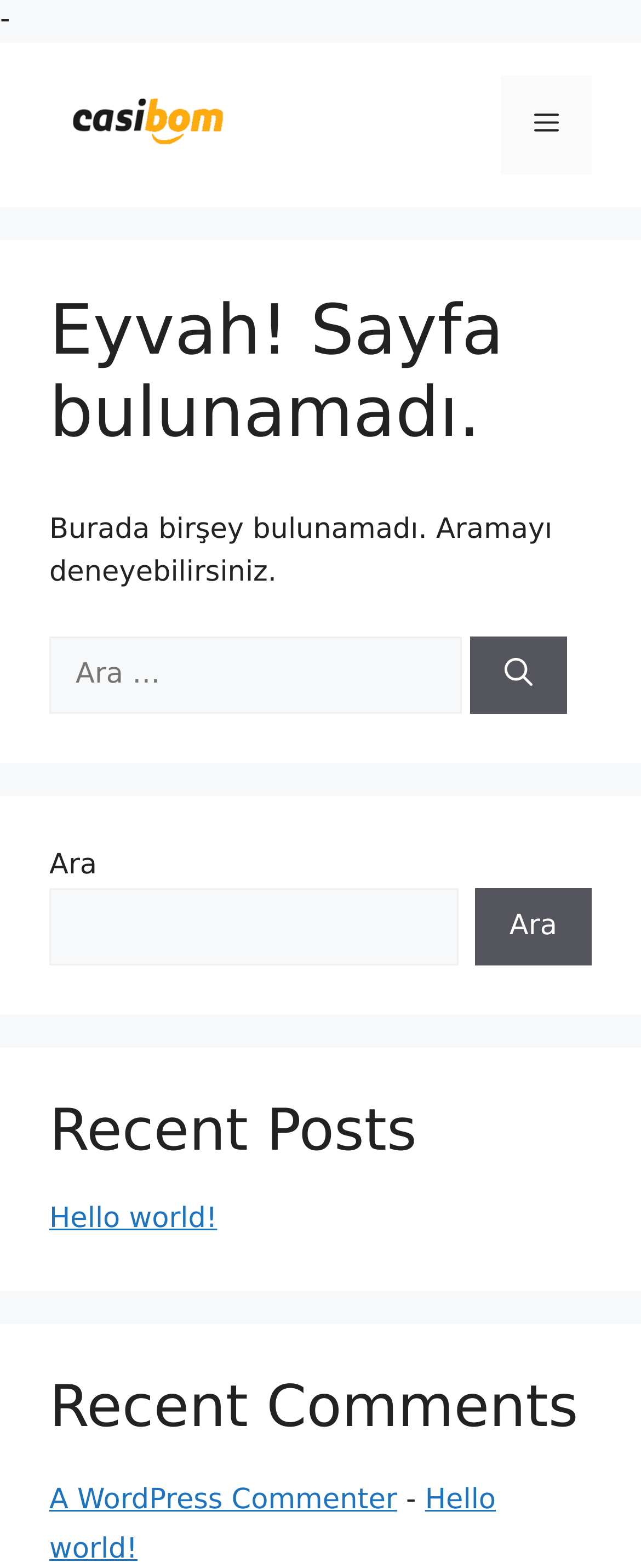Locate the bounding box coordinates of the element to click to perform the following action: 'Search for something'. The coordinates should be given as four float values between 0 and 1, in the form of [left, top, right, bottom].

[0.077, 0.406, 0.721, 0.456]